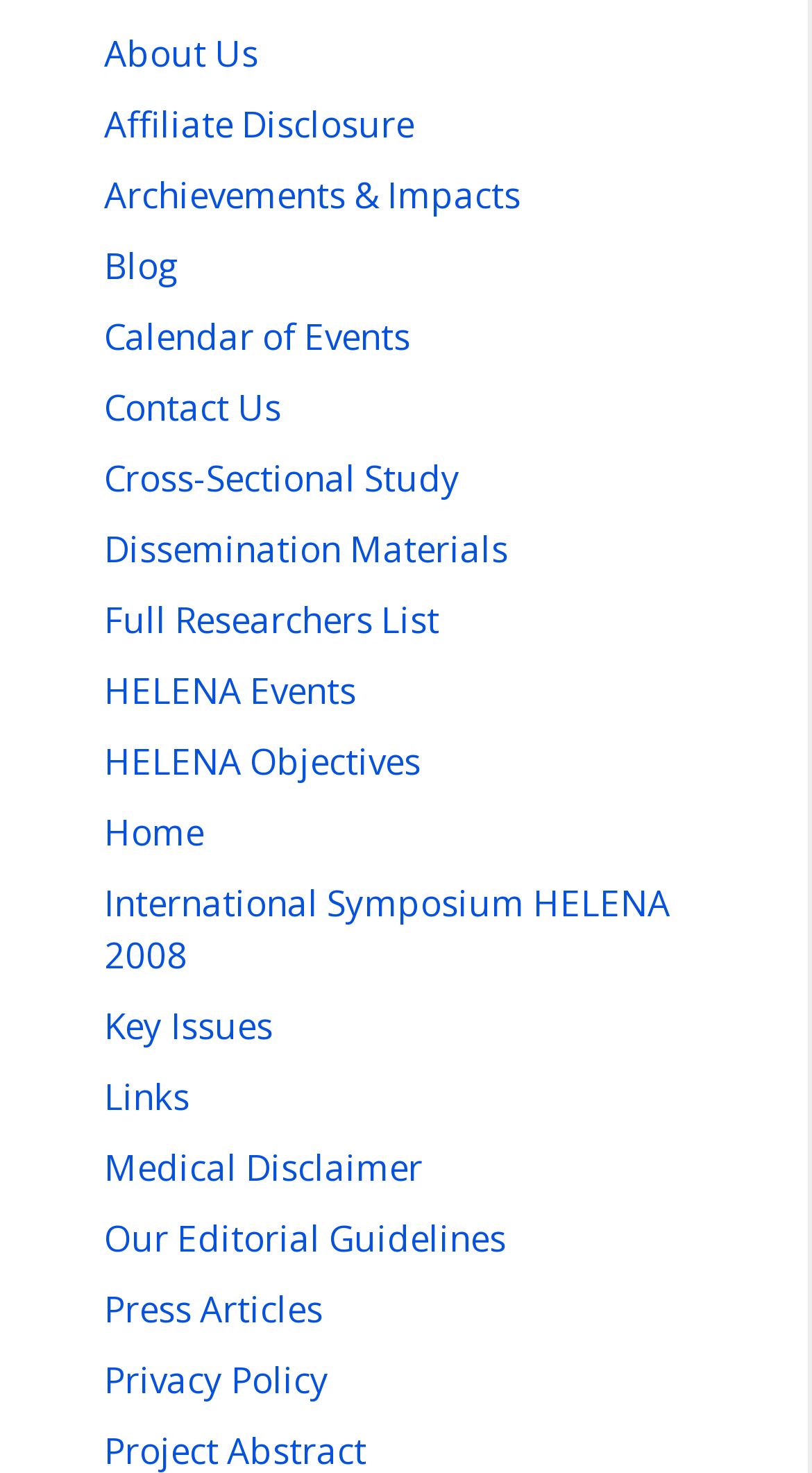Respond concisely with one word or phrase to the following query:
What is the link below 'Archievements & Impacts'?

Blog